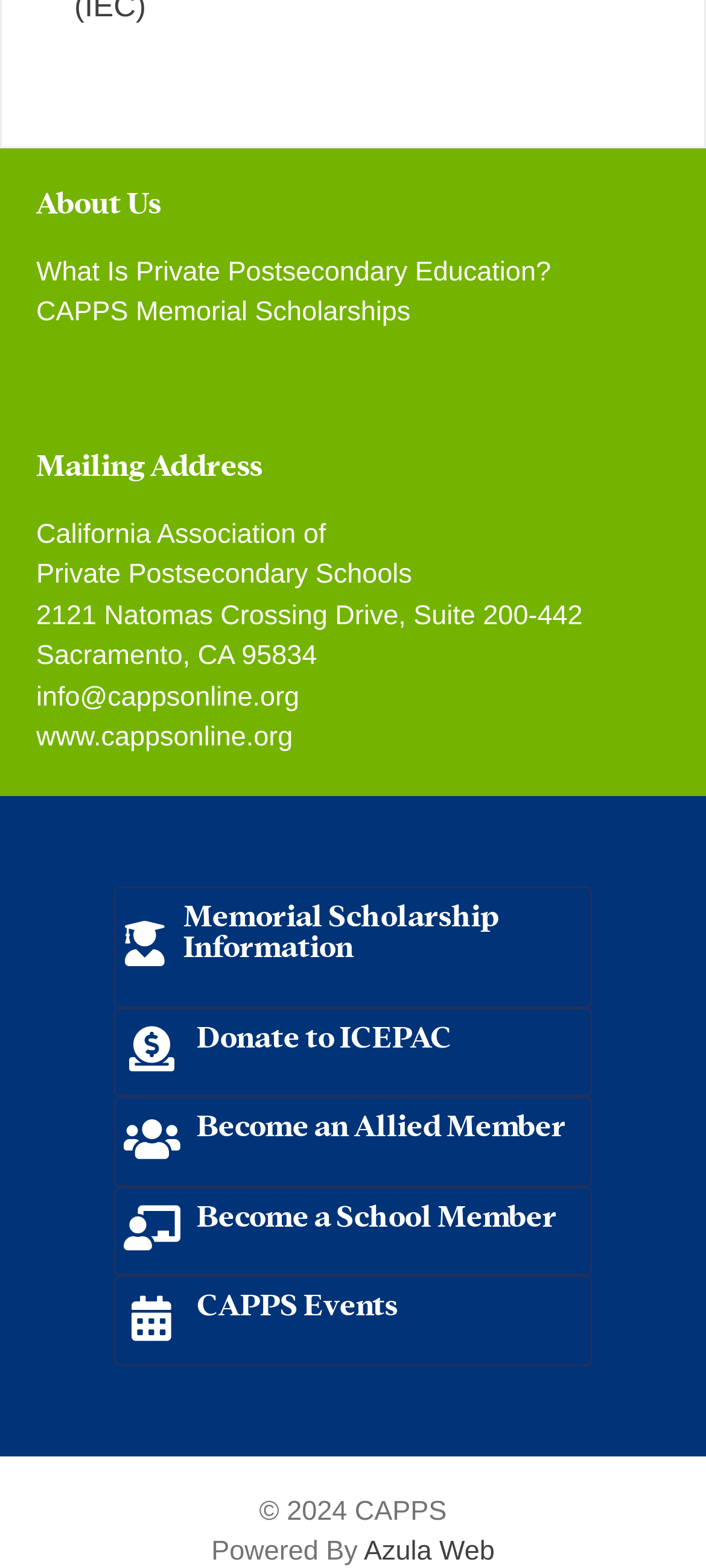Identify and provide the bounding box coordinates of the UI element described: "Azula Web". The coordinates should be formatted as [left, top, right, bottom], with each number being a float between 0 and 1.

[0.515, 0.98, 0.701, 0.999]